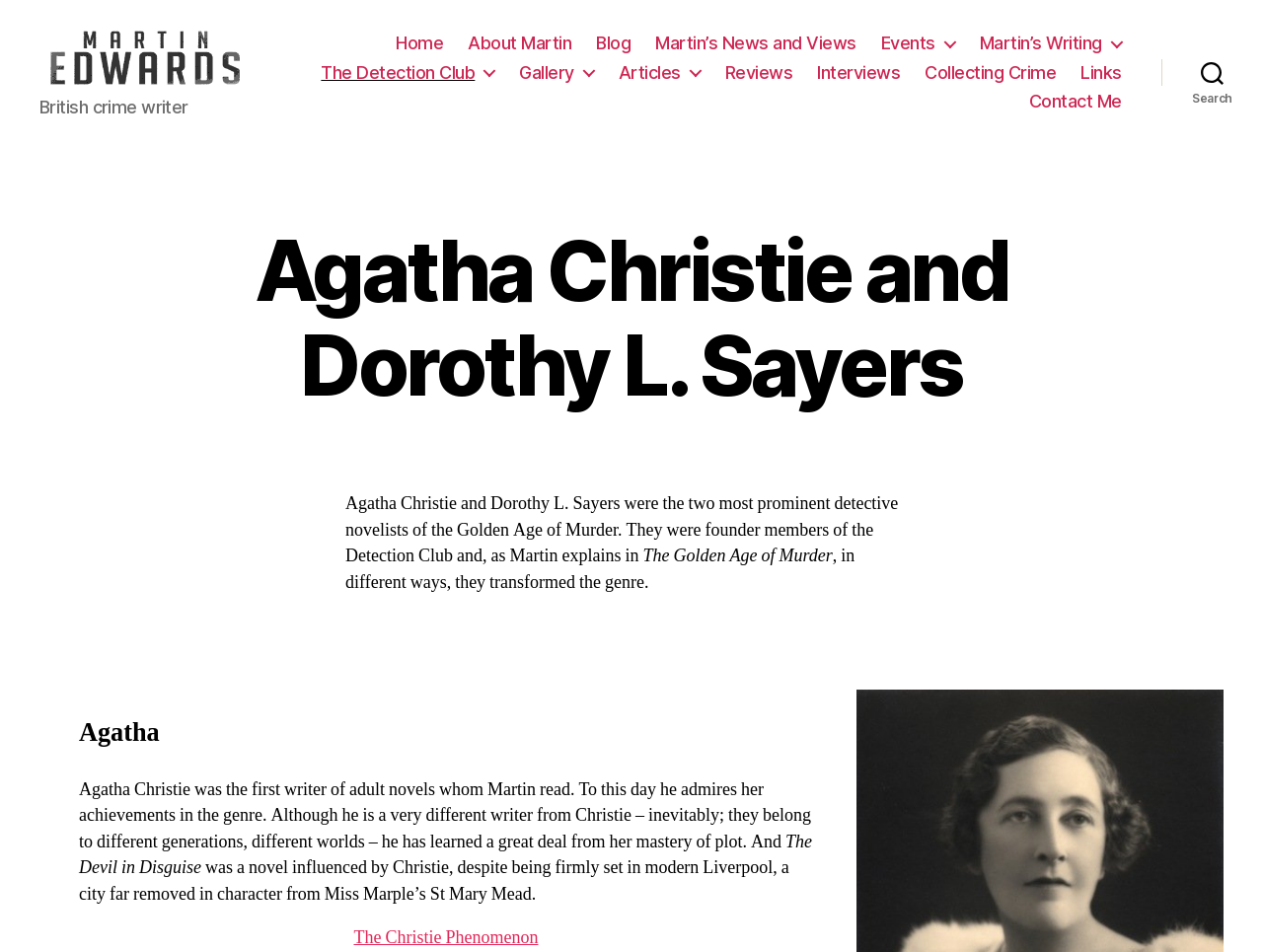Who is the British crime writer?
Please use the image to provide an in-depth answer to the question.

The question can be answered by looking at the StaticText element with the text 'British crime writer' which is located near the top of the webpage, and it is associated with the link 'Martin Edwards Books'.